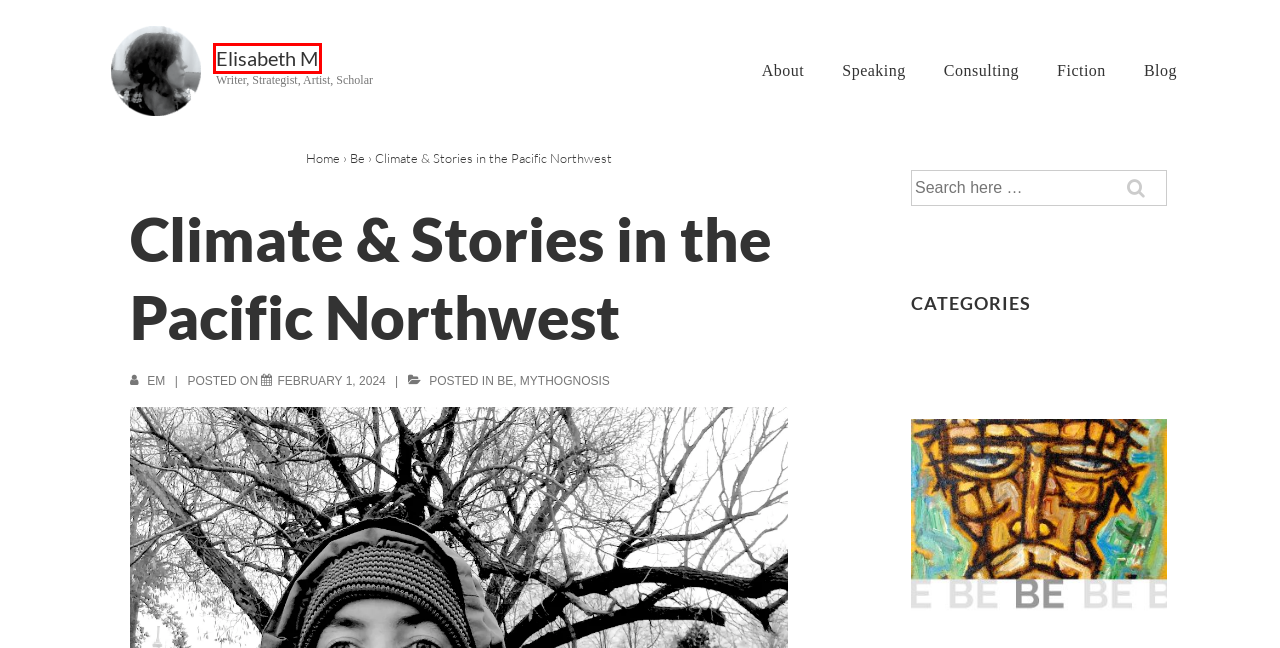You are given a screenshot of a webpage with a red rectangle bounding box around a UI element. Select the webpage description that best matches the new webpage after clicking the element in the bounding box. Here are the candidates:
A. Speaking – Elisabeth M
B. EM – Elisabeth M
C. Fiction – Elisabeth M
D. Elisabeth M – Writer, Strategist, Artist, Scholar
E. Mythognosis – Elisabeth M
F. Eat – Elisabeth M
G. Blog – Elisabeth M
H. Consulting – Elisabeth M

D